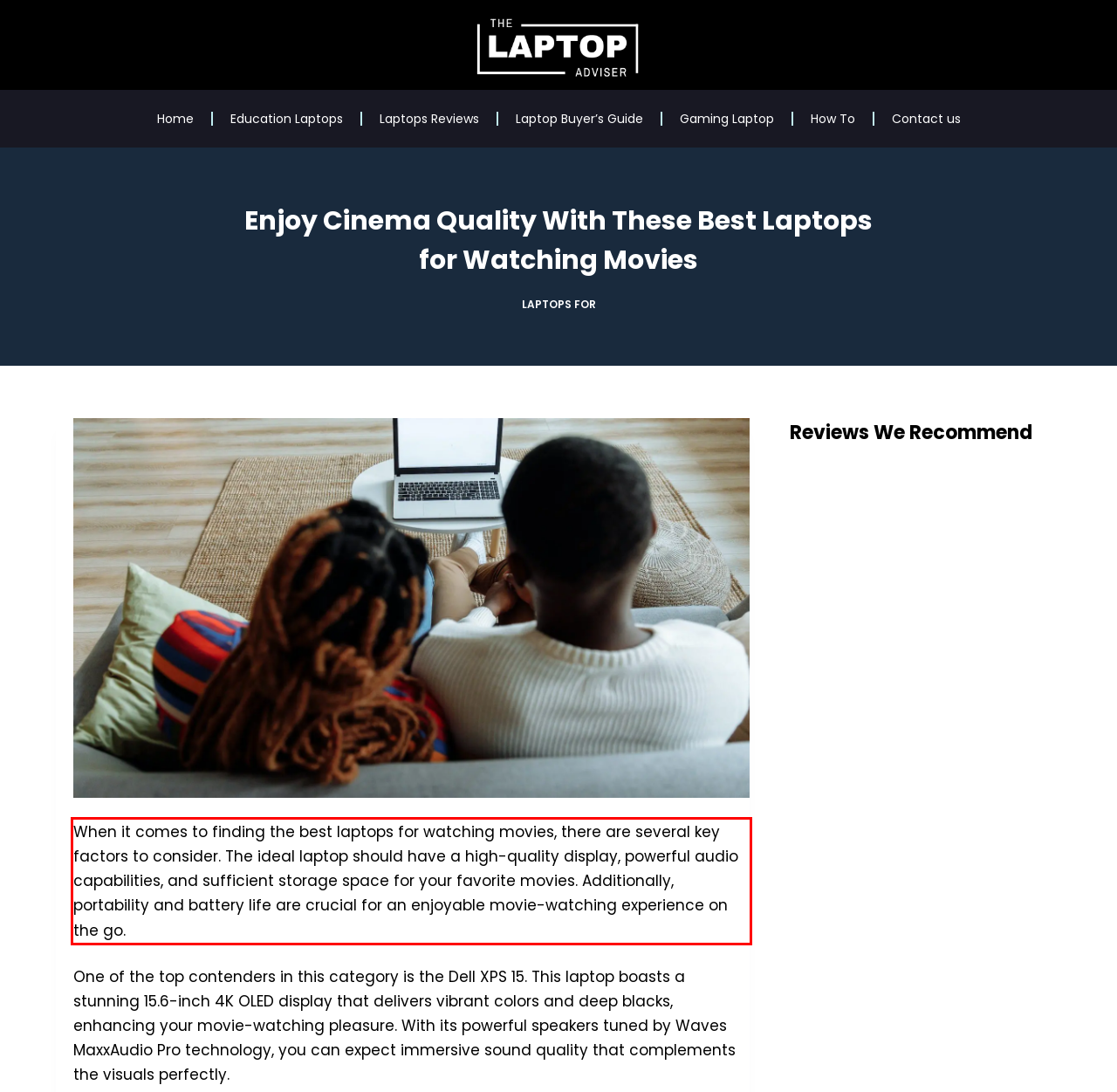Please use OCR to extract the text content from the red bounding box in the provided webpage screenshot.

When it comes to finding the best laptops for watching movies, there are several key factors to consider. The ideal laptop should have a high-quality display, powerful audio capabilities, and sufficient storage space for your favorite movies. Additionally, portability and battery life are crucial for an enjoyable movie-watching experience on the go.